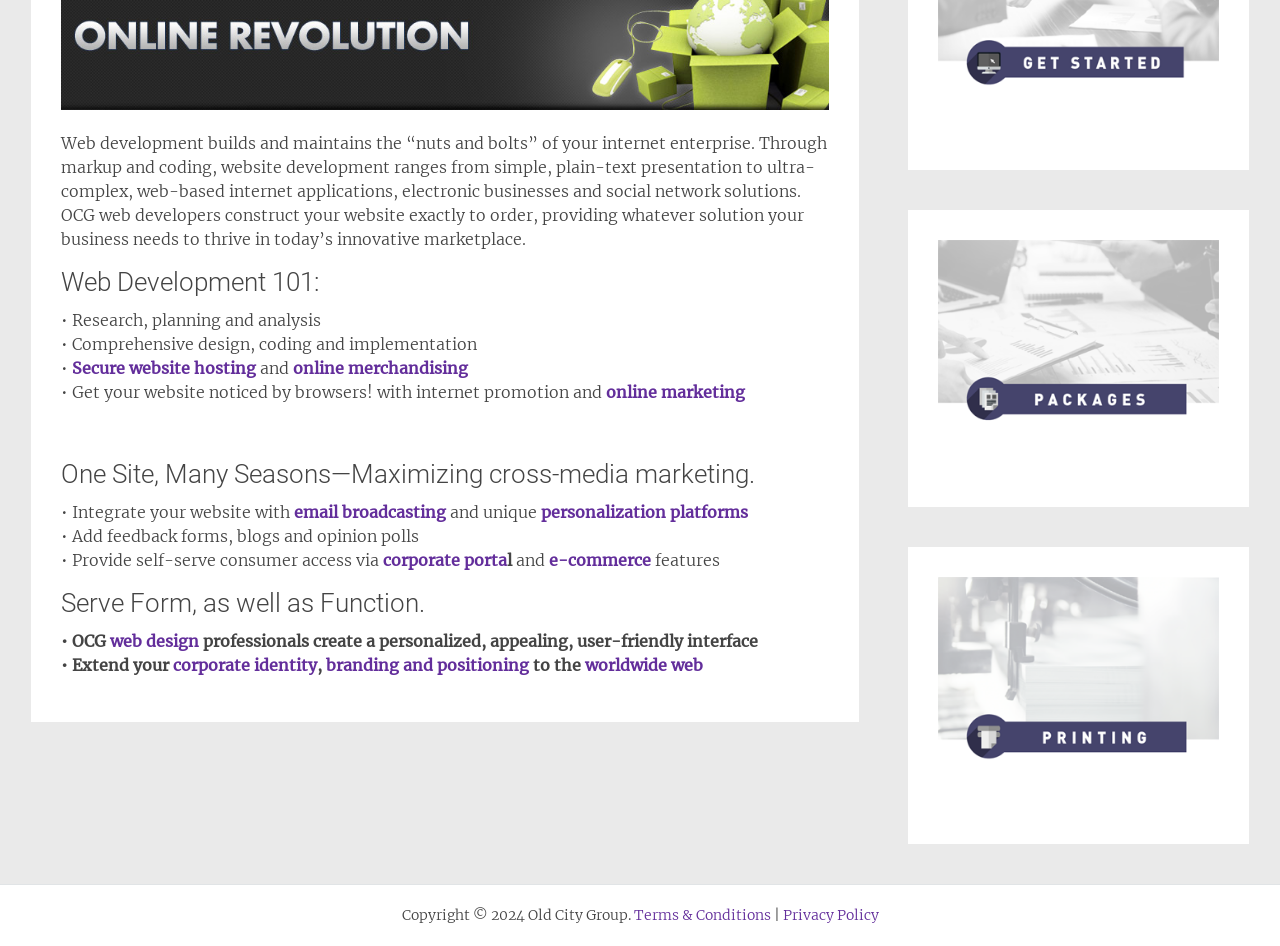Extract the bounding box coordinates for the UI element described by the text: "web design". The coordinates should be in the form of [left, top, right, bottom] with values between 0 and 1.

[0.086, 0.667, 0.155, 0.688]